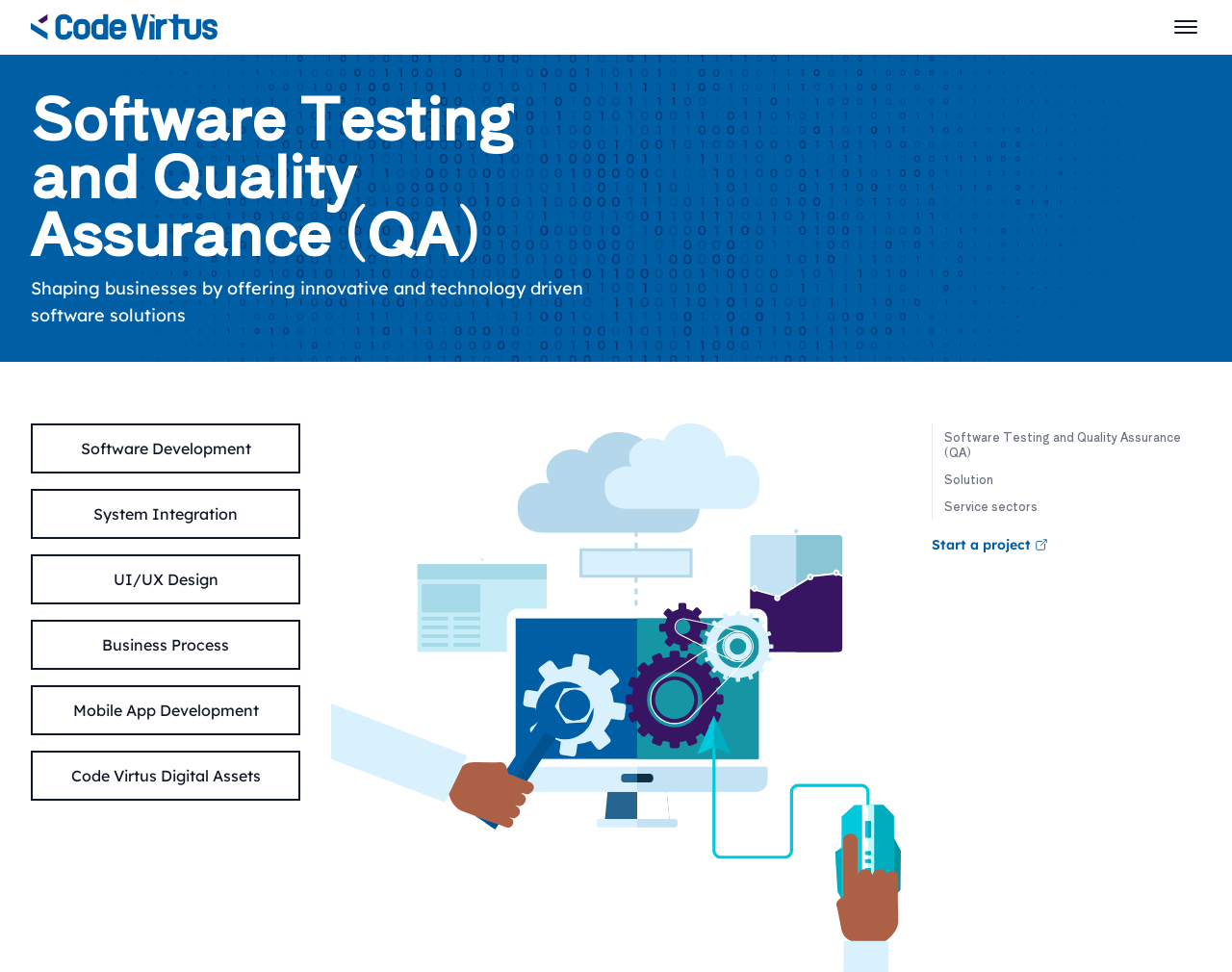Determine the bounding box coordinates of the region I should click to achieve the following instruction: "Learn more about Software Development". Ensure the bounding box coordinates are four float numbers between 0 and 1, i.e., [left, top, right, bottom].

[0.025, 0.436, 0.244, 0.487]